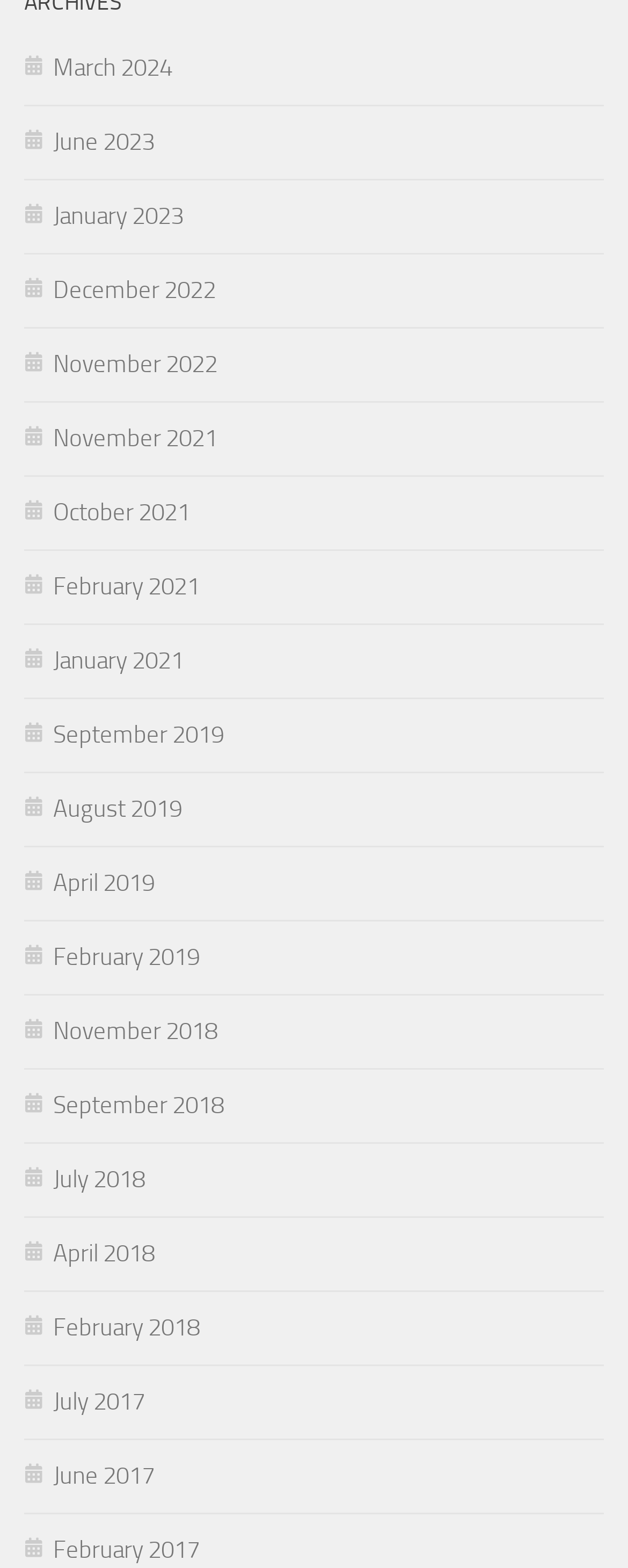Analyze the image and provide a detailed answer to the question: What is the earliest year listed?

By scanning the list of links, I found that the links with the earliest years are 'July 2017', 'June 2017', and 'February 2017', which suggests that 2017 is the earliest year listed.